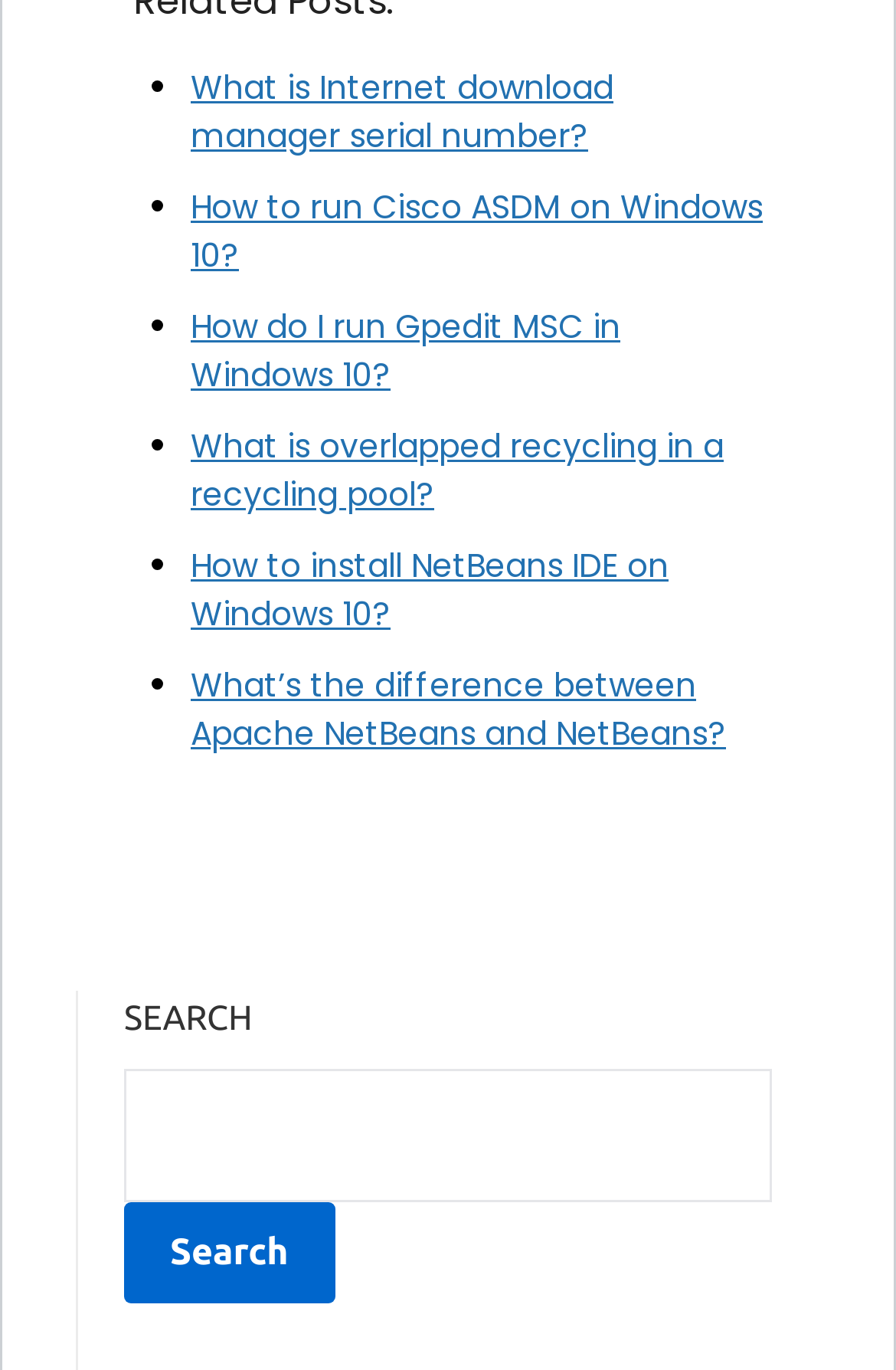Identify the bounding box coordinates of the region I need to click to complete this instruction: "Click on 'What’s the difference between Apache NetBeans and NetBeans?'".

[0.213, 0.483, 0.81, 0.552]